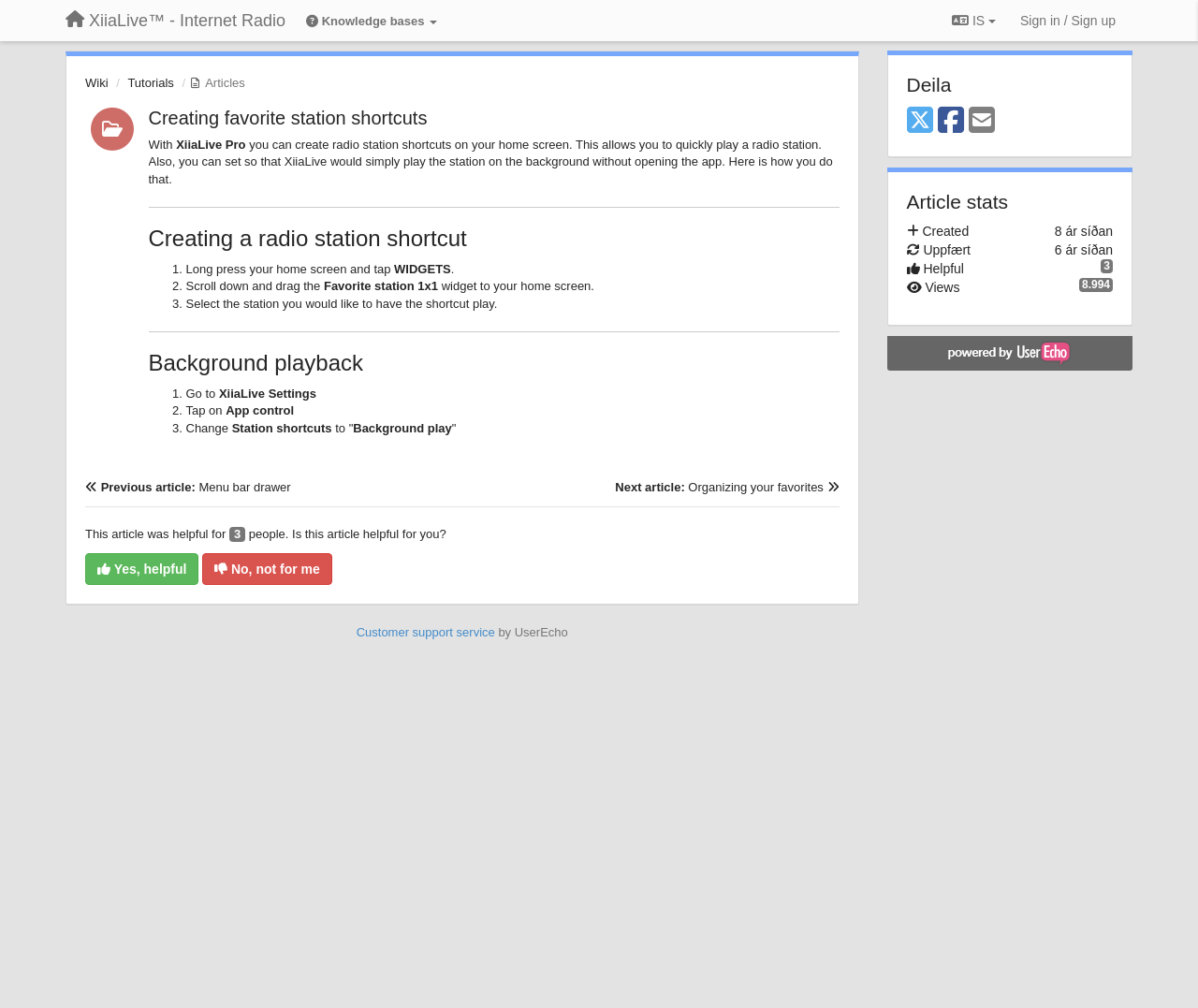Summarize the webpage with intricate details.

This webpage is about creating favorite station shortcuts on XiiaLive Pro, an internet radio platform. At the top, there is a navigation bar with links to "XiiaLive™ - Internet Radio", "Knowledge bases", "IS", and "Sign in / Sign up". Below the navigation bar, there are links to "Wiki", "Tutorials", and "Fréttir" (which means "news" in Icelandic).

The main content of the page is divided into three sections. The first section, "Creating favorite station shortcuts", explains how to create radio station shortcuts on the home screen. It provides a step-by-step guide, including long-pressing the home screen, scrolling down, and dragging the "Favorite station 1x1" widget to the home screen.

The second section, "Background playback", explains how to set XiiaLive to play radio stations in the background without opening the app. It provides another step-by-step guide, including going to XiiaLive settings, tapping on "App control", and changing "Station shortcuts" to "Background play".

At the bottom of the page, there are links to the previous and next articles, as well as a feedback section that asks if the article was helpful. There are also buttons to vote "Yes, helpful" or "No, not for me". Additionally, there is a section with links to customer support service, social media, and an "Article stats" section that displays the article's creation and update dates, views, and helpful ratings.

On the right side of the page, there is a sidebar with links to "Deila" (which means "share" in Icelandic), Twitter, Facebook, and Email.